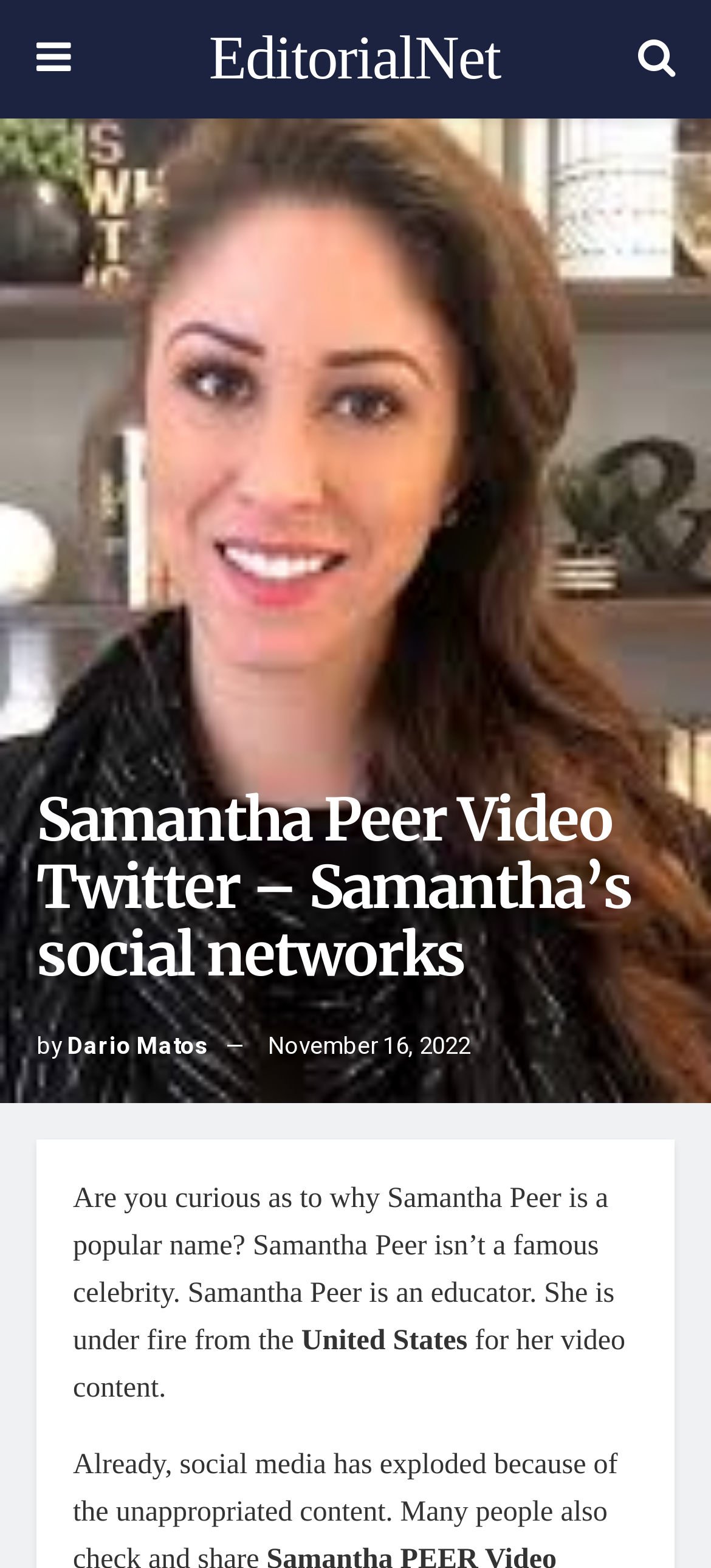Identify and provide the main heading of the webpage.

Samantha Peer Video Twitter – Samantha’s social networks